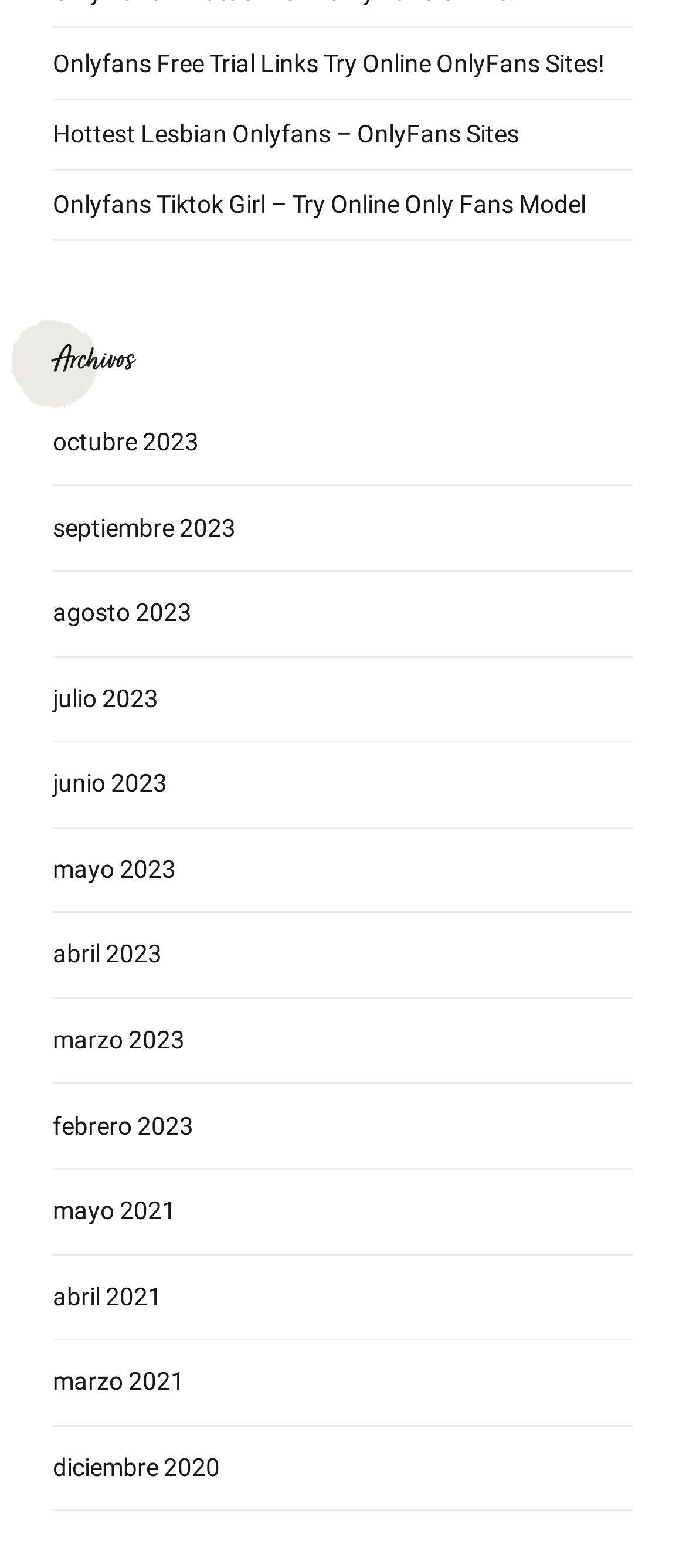Identify the bounding box coordinates for the region of the element that should be clicked to carry out the instruction: "View Instagram profile". The bounding box coordinates should be four float numbers between 0 and 1, i.e., [left, top, right, bottom].

None